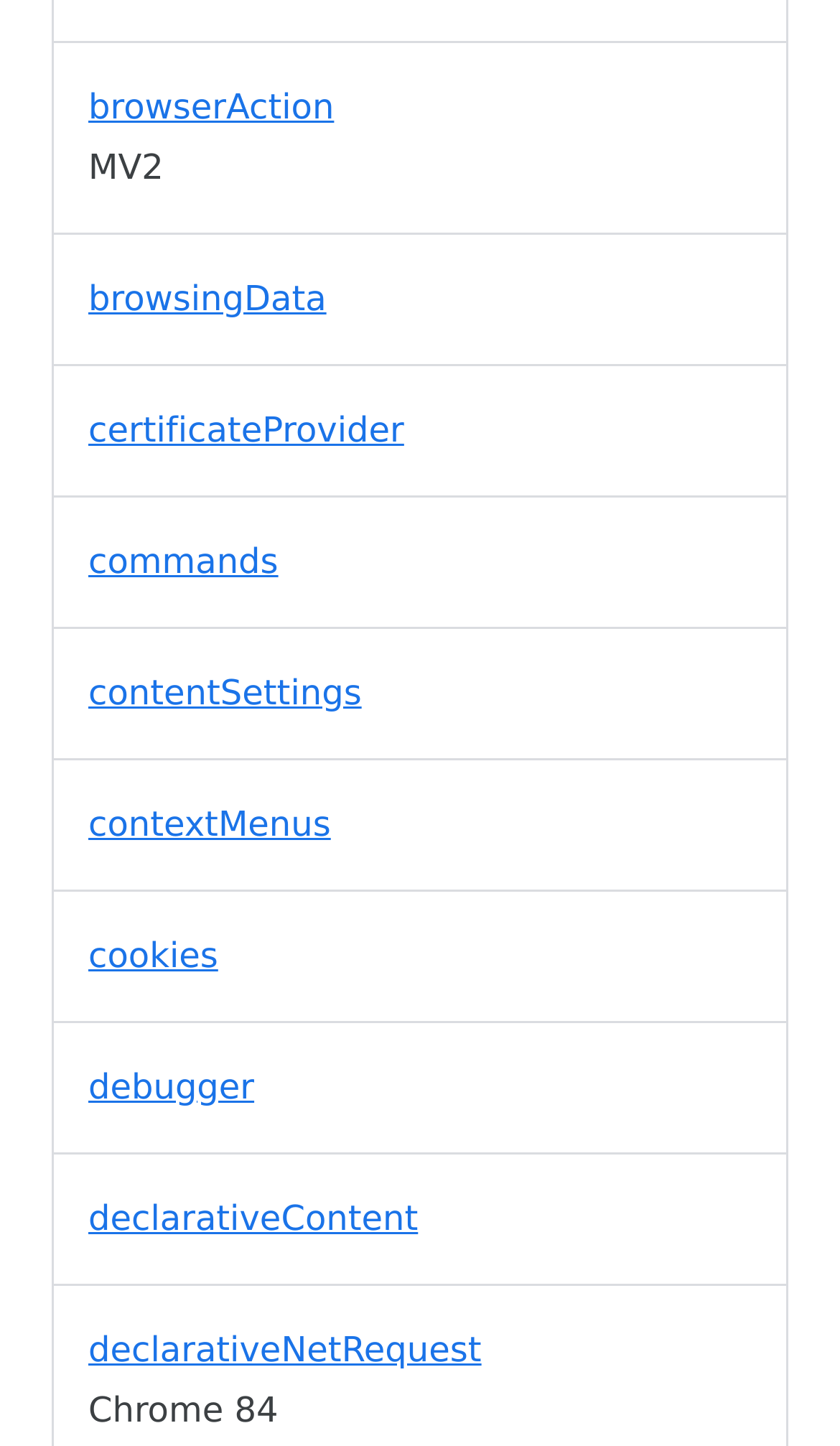Please provide a one-word or phrase answer to the question: 
What is the text of the first link?

browserAction